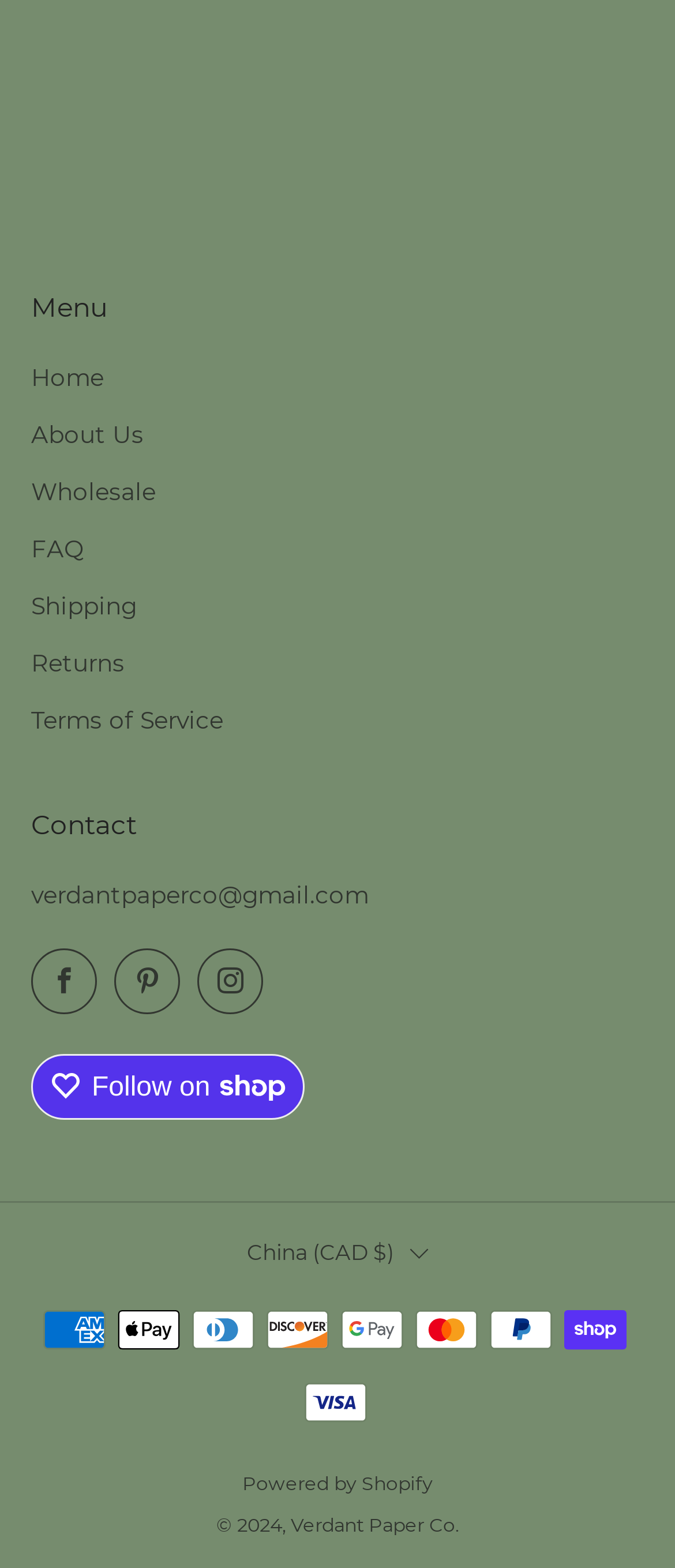Indicate the bounding box coordinates of the element that needs to be clicked to satisfy the following instruction: "Visit facebook". The coordinates should be four float numbers between 0 and 1, i.e., [left, top, right, bottom].

None